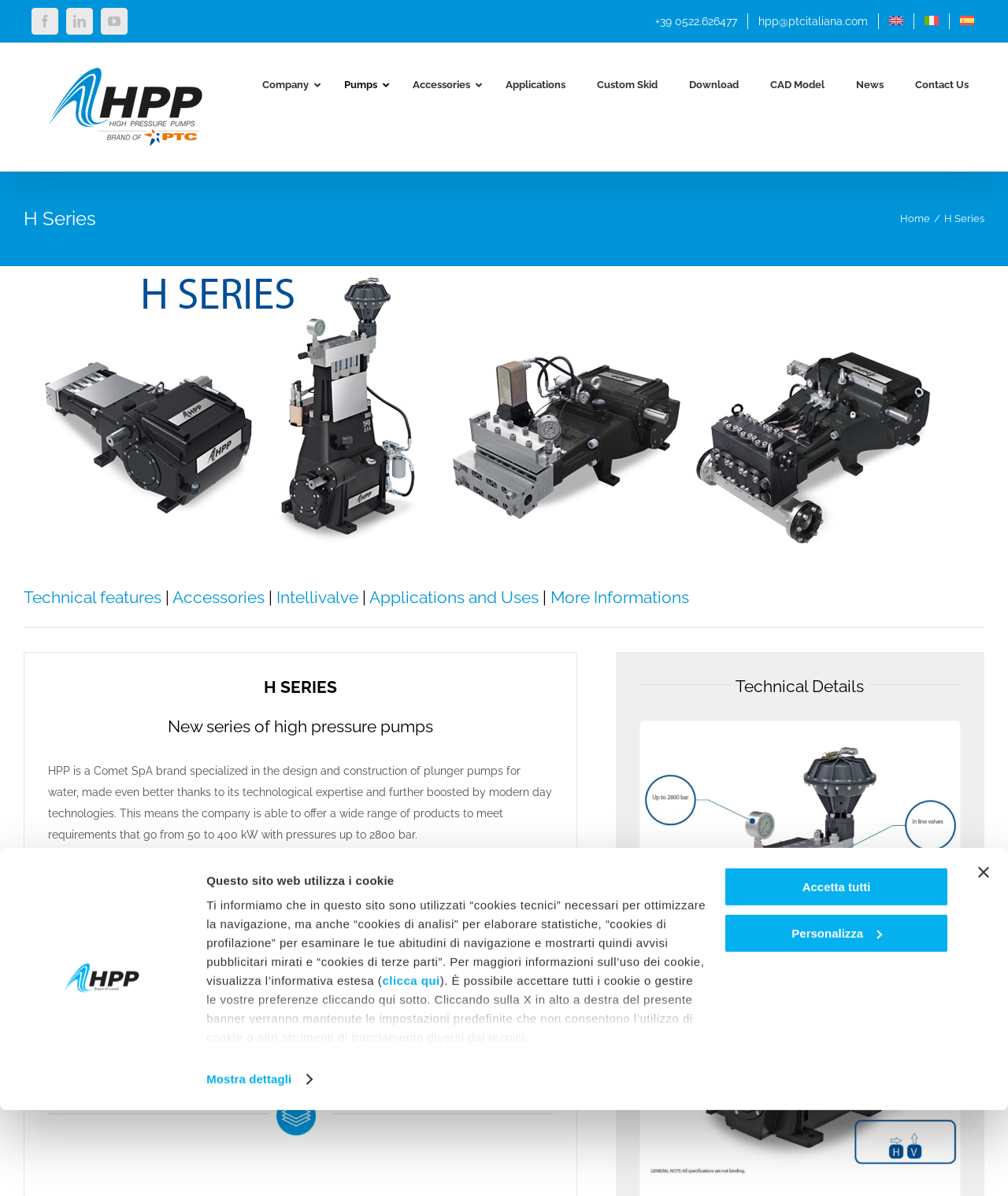Specify the bounding box coordinates of the element's area that should be clicked to execute the given instruction: "Go to the Company page". The coordinates should be four float numbers between 0 and 1, i.e., [left, top, right, bottom].

[0.245, 0.056, 0.326, 0.087]